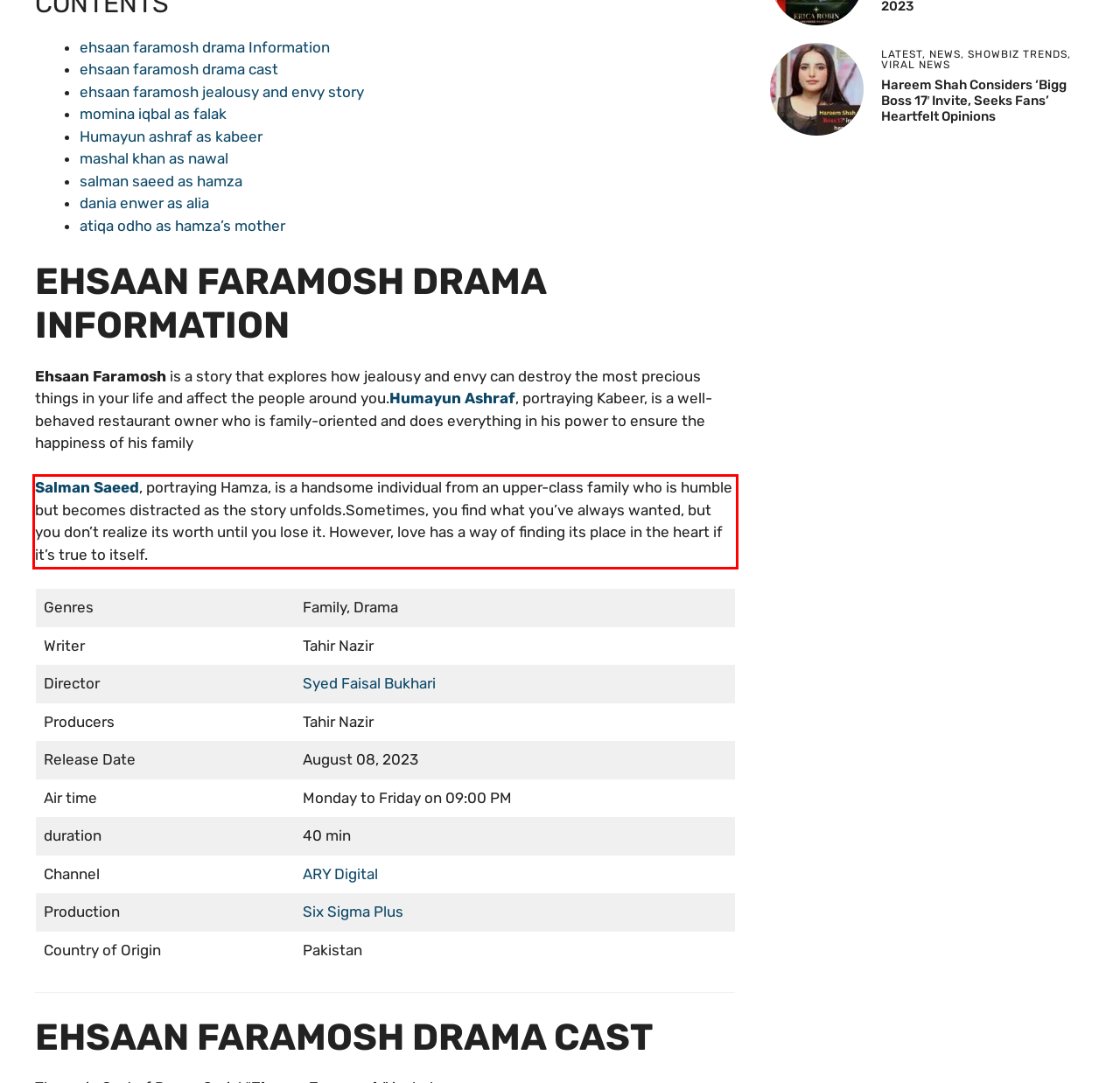View the screenshot of the webpage and identify the UI element surrounded by a red bounding box. Extract the text contained within this red bounding box.

Salman Saeed, portraying Hamza, is a handsome individual from an upper-class family who is humble but becomes distracted as the story unfolds.Sometimes, you find what you’ve always wanted, but you don’t realize its worth until you lose it. However, love has a way of finding its place in the heart if it’s true to itself.